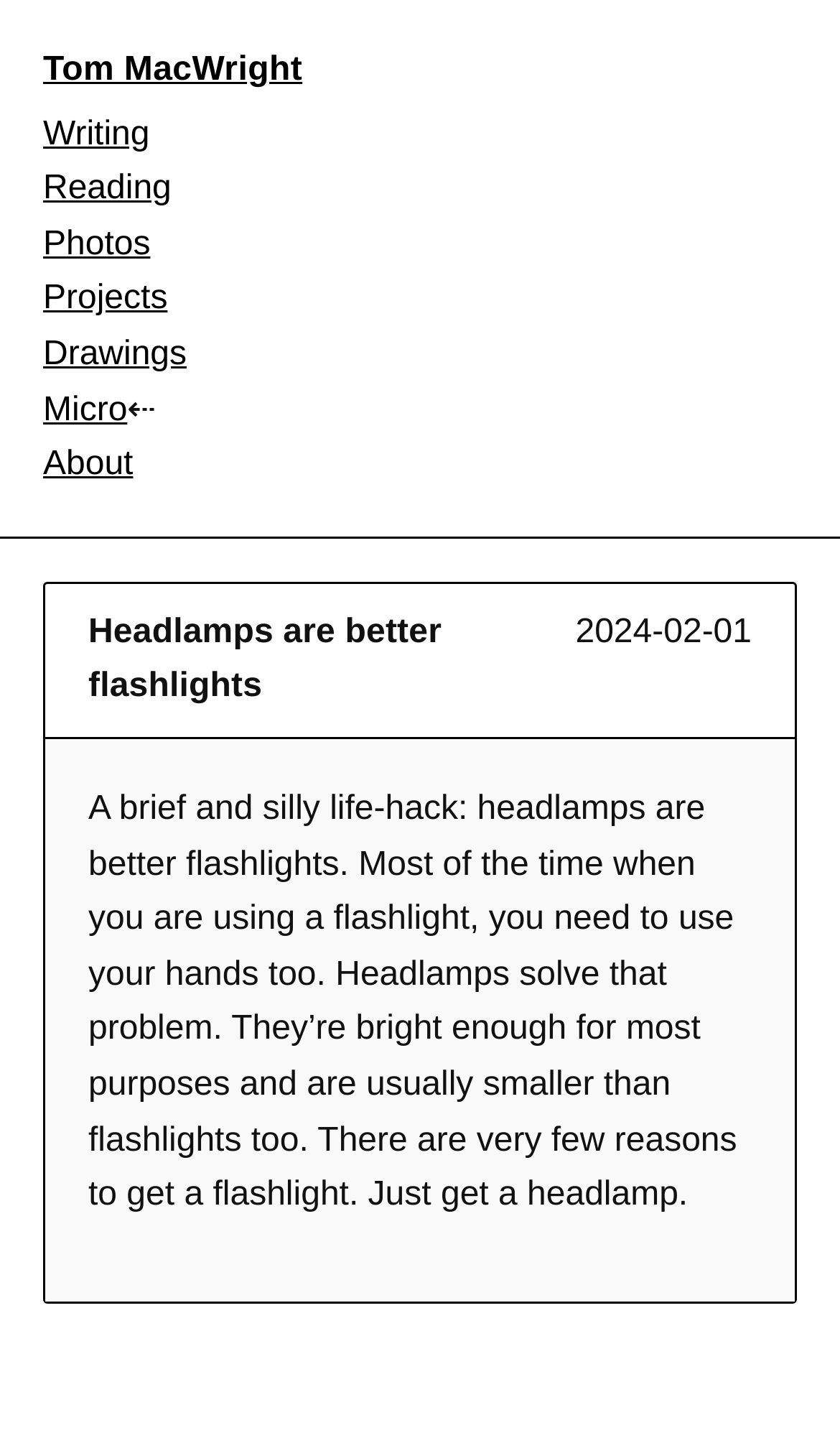Highlight the bounding box coordinates of the region I should click on to meet the following instruction: "read about the author".

[0.051, 0.312, 0.158, 0.337]